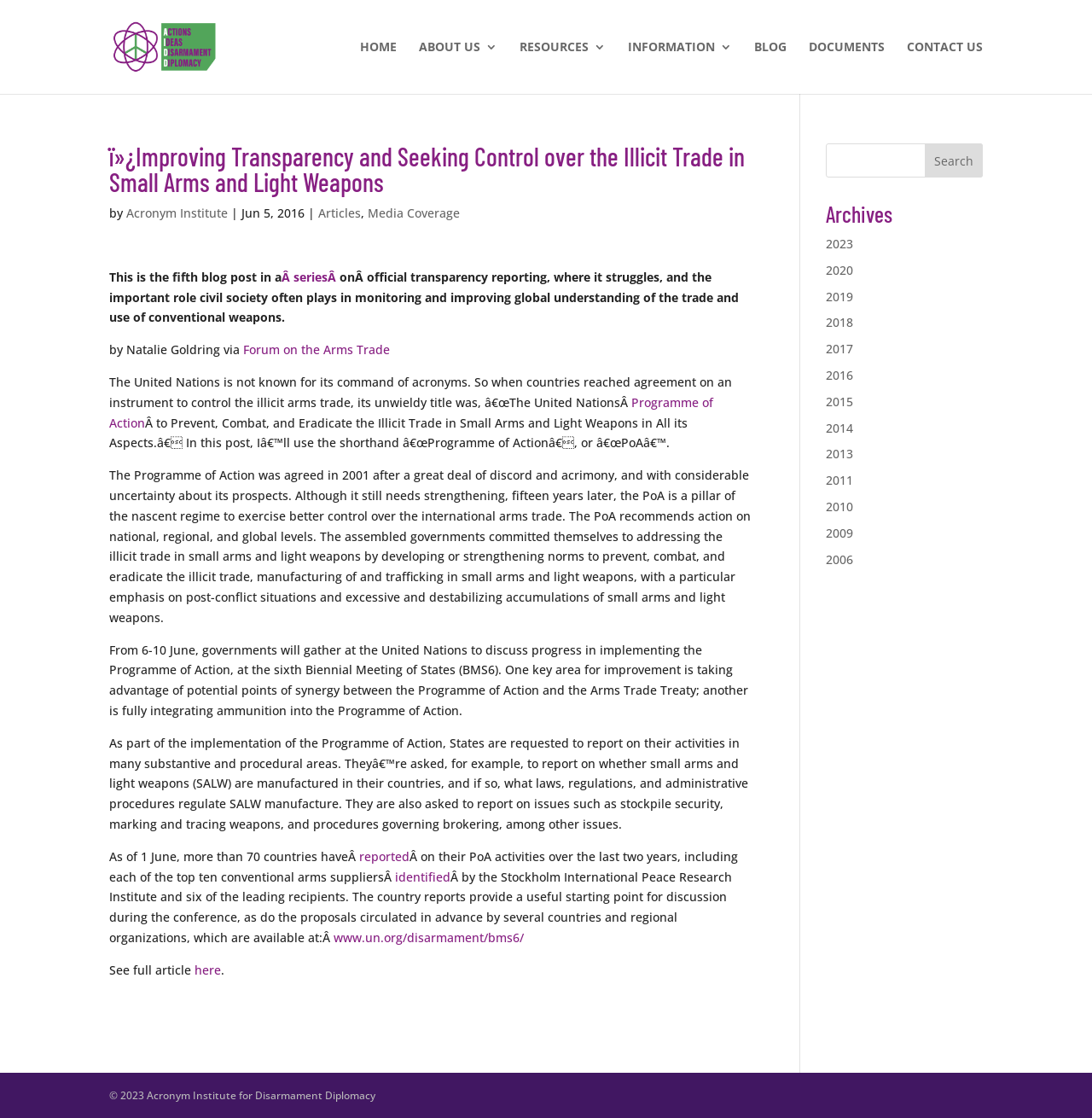Identify the headline of the webpage and generate its text content.

ï»¿Improving Transparency and Seeking Control over the Illicit Trade in Small Arms and Light Weapons